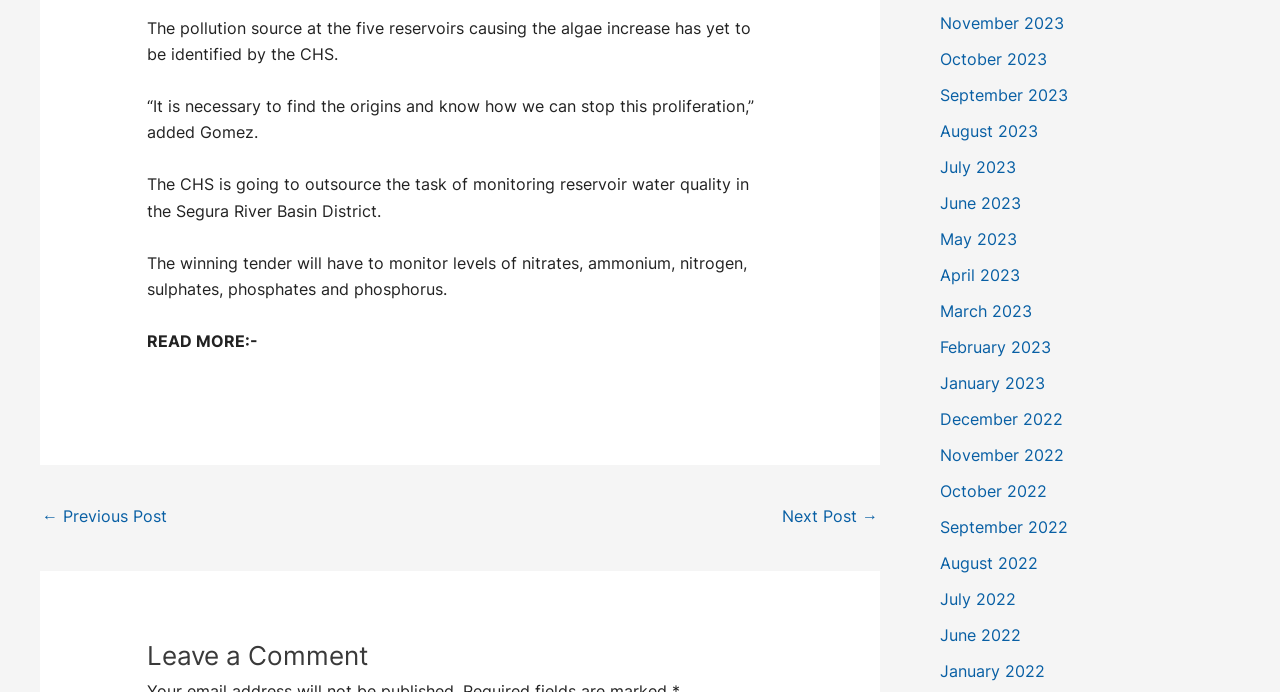What is the purpose of finding the origins of pollution?
Please give a detailed and thorough answer to the question, covering all relevant points.

The quote from Gomez, 'It is necessary to find the origins and know how we can stop this proliferation,' suggests that the purpose of finding the origins of pollution is to stop its proliferation.